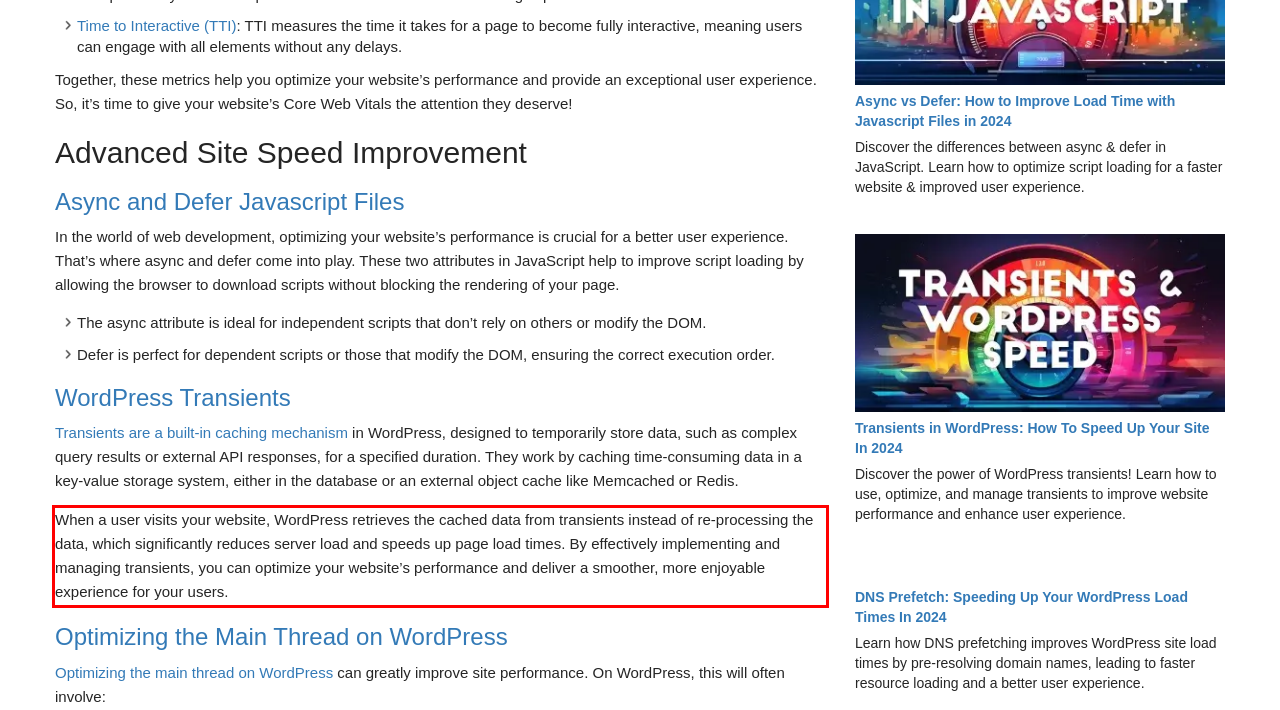You have a screenshot of a webpage with a red bounding box. Identify and extract the text content located inside the red bounding box.

When a user visits your website, WordPress retrieves the cached data from transients instead of re-processing the data, which significantly reduces server load and speeds up page load times. By effectively implementing and managing transients, you can optimize your website’s performance and deliver a smoother, more enjoyable experience for your users.